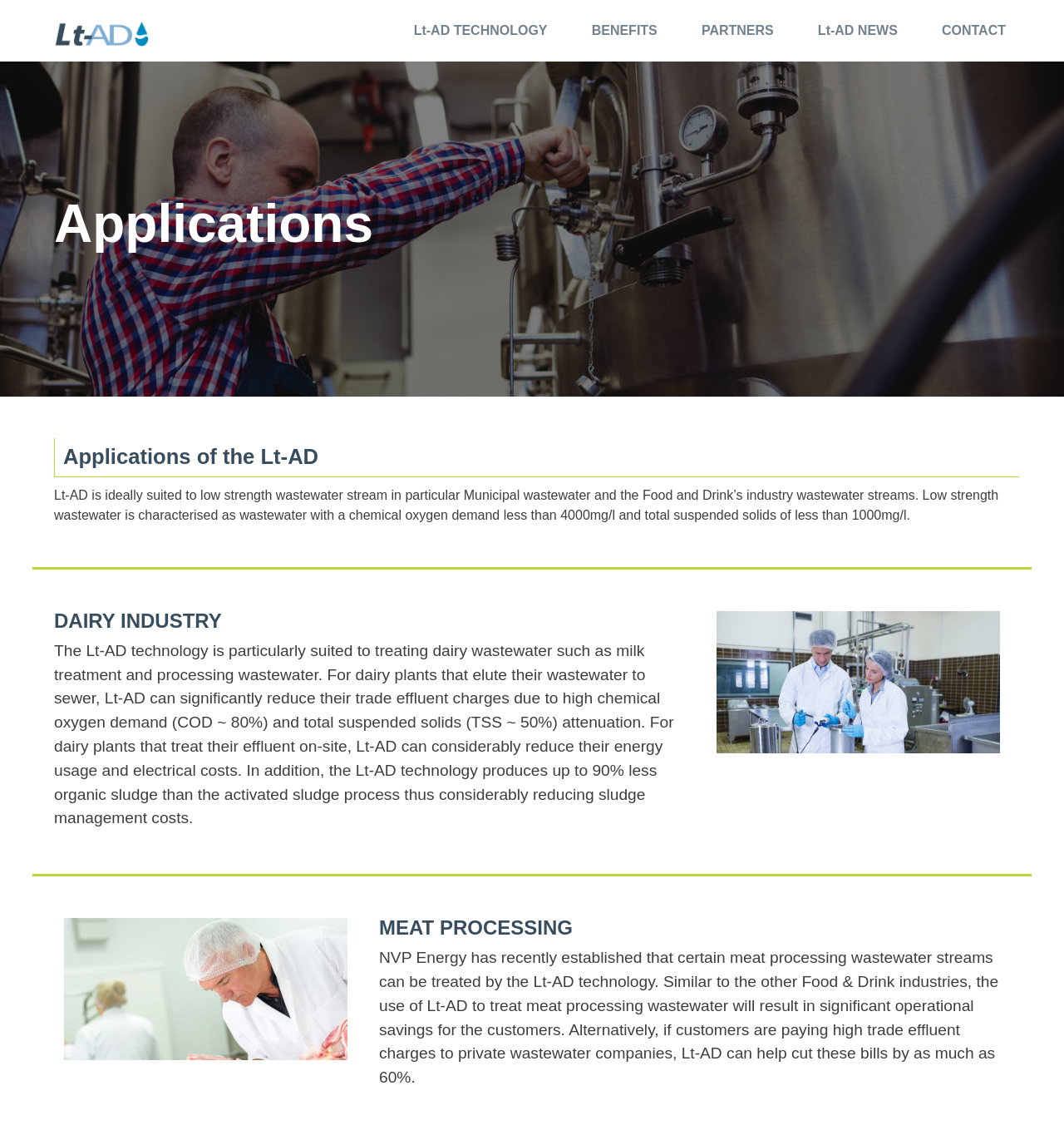Given the description "BENEFITSRETURN ON INVESTMENTENERGY POSITIVEMODULARITY", provide the bounding box coordinates of the corresponding UI element.

[0.552, 0.015, 0.622, 0.04]